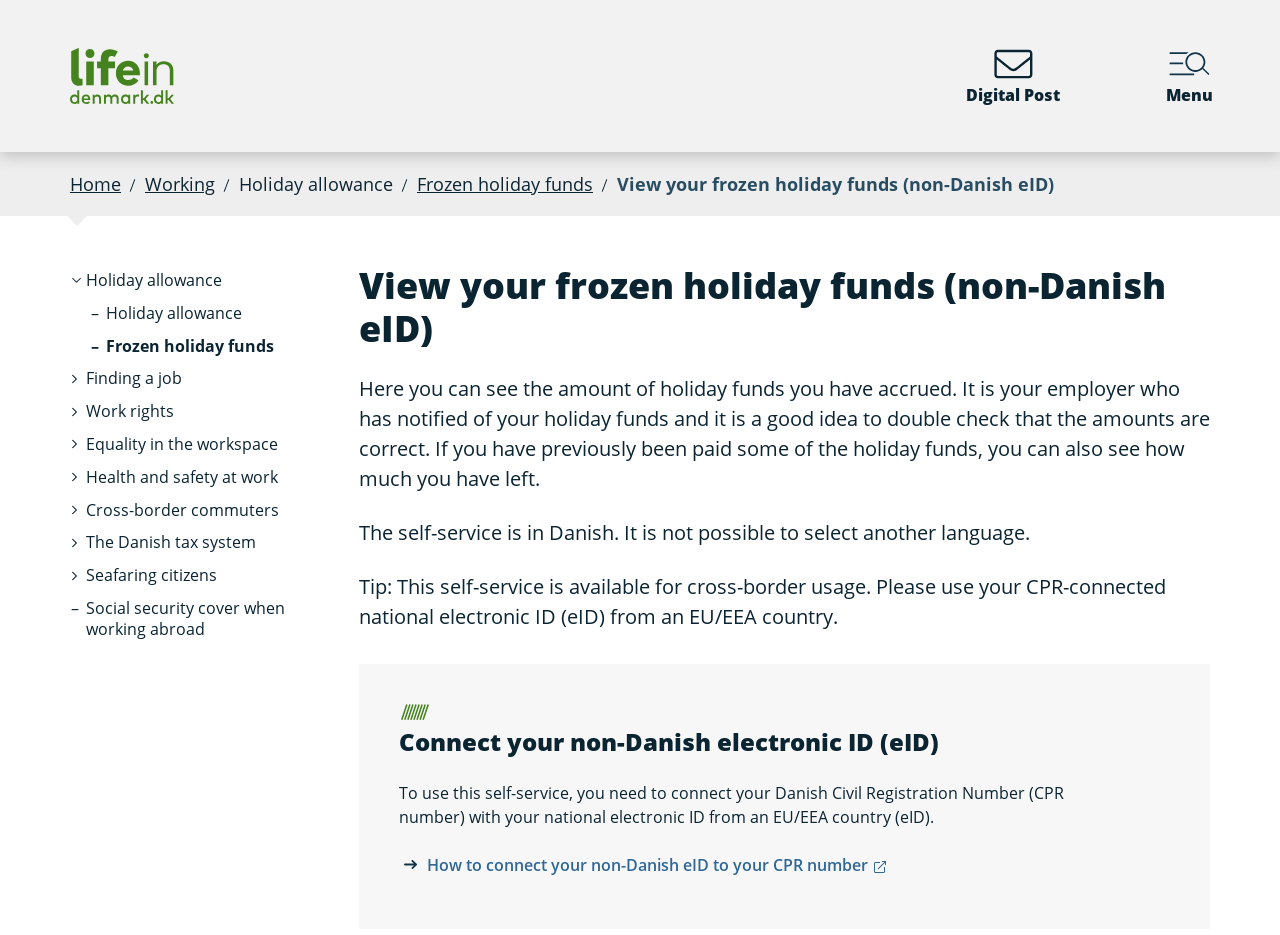Is this self-service available for cross-border usage?
Refer to the image and give a detailed answer to the question.

The webpage mentions that 'This self-service is available for cross-border usage.' This indicates that users from other countries can use this self-service, as long as they have a national electronic ID from an EU/EEA country.